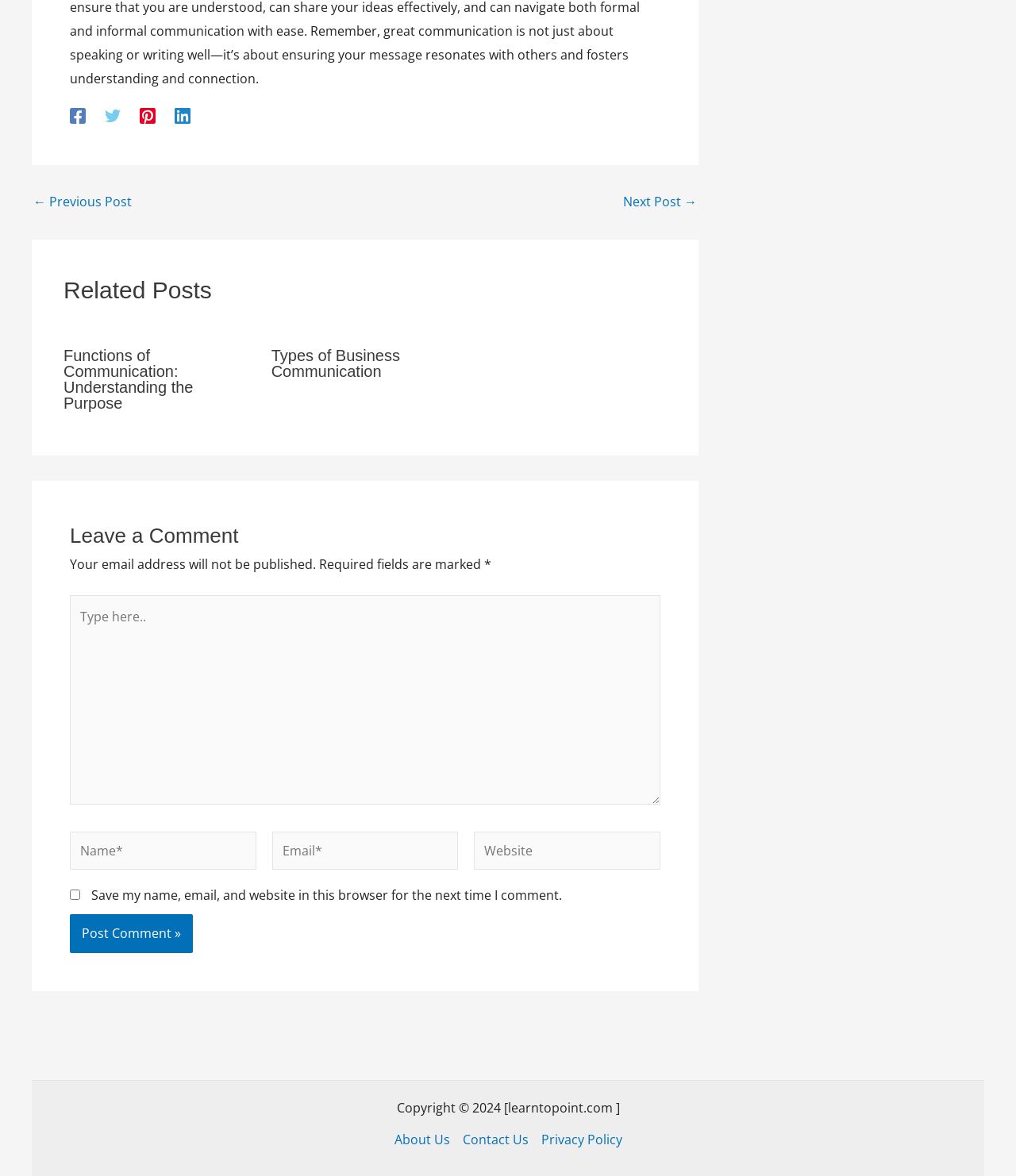How many fields are required in the comment form?
Provide a detailed and well-explained answer to the question.

I examined the comment form and found that there are three required fields: Name, Email, and the comment text box.